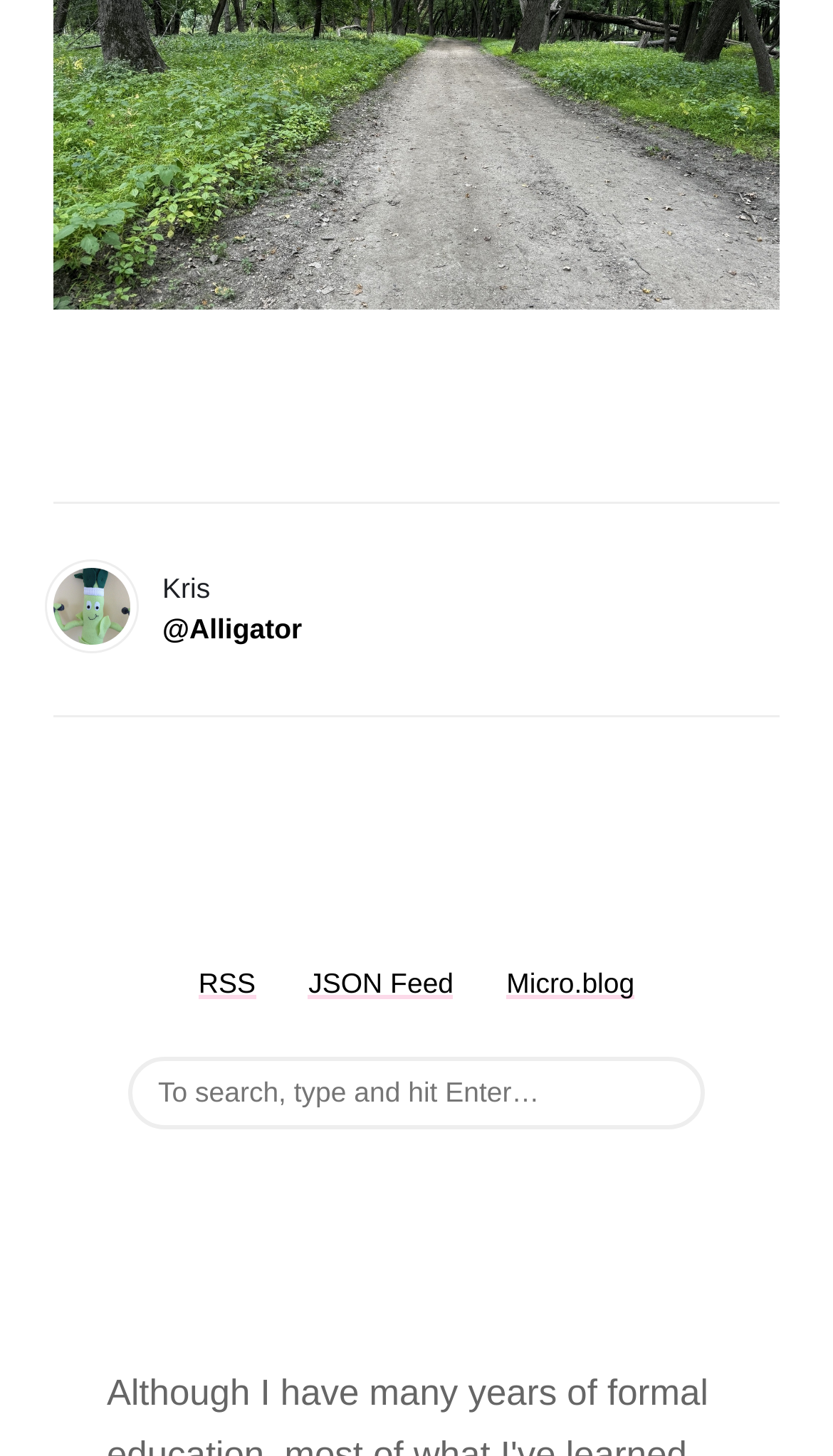Is the textbox a required field?
Based on the image, provide a one-word or brief-phrase response.

No